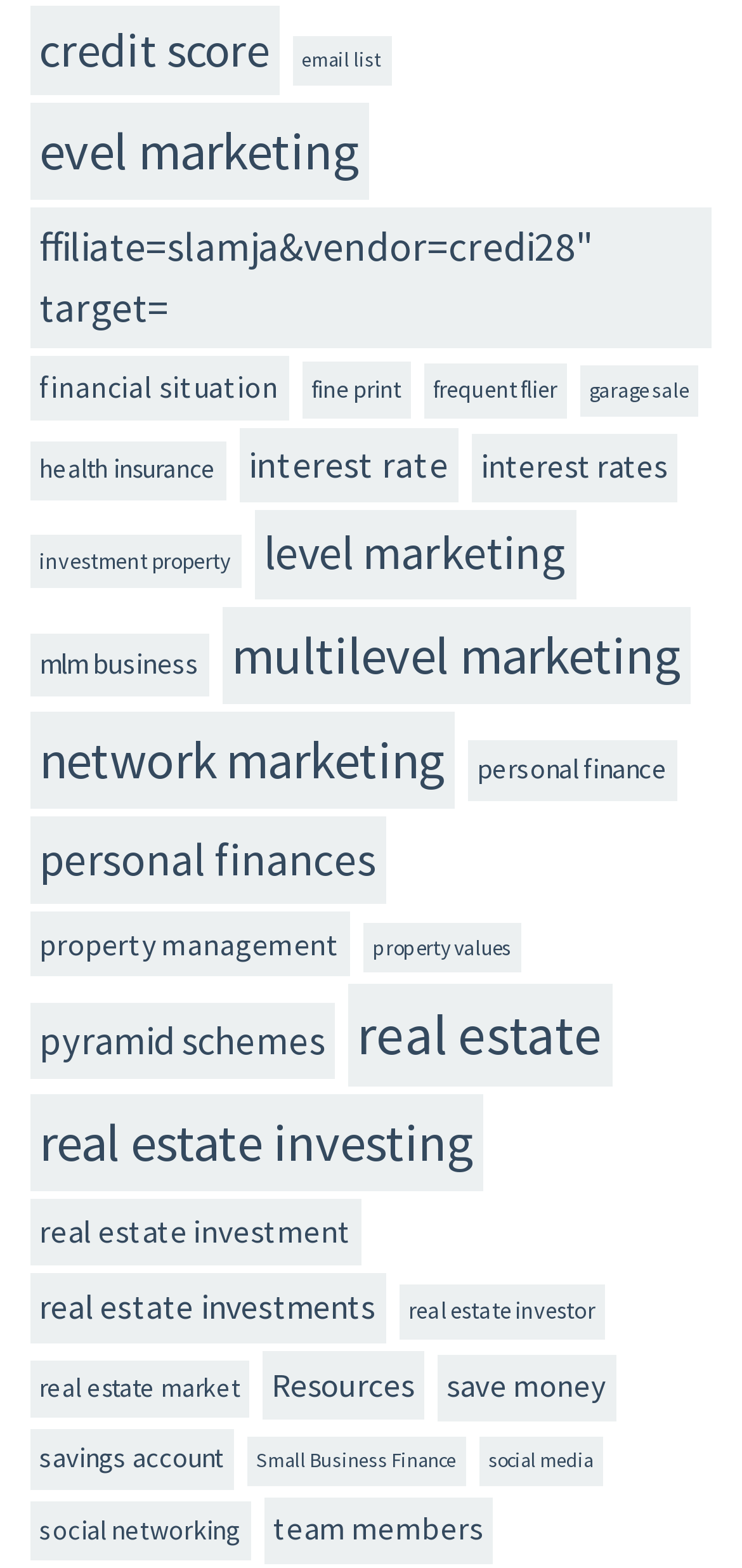Determine the bounding box coordinates of the element that should be clicked to execute the following command: "Explore real estate investing options".

[0.04, 0.697, 0.65, 0.76]